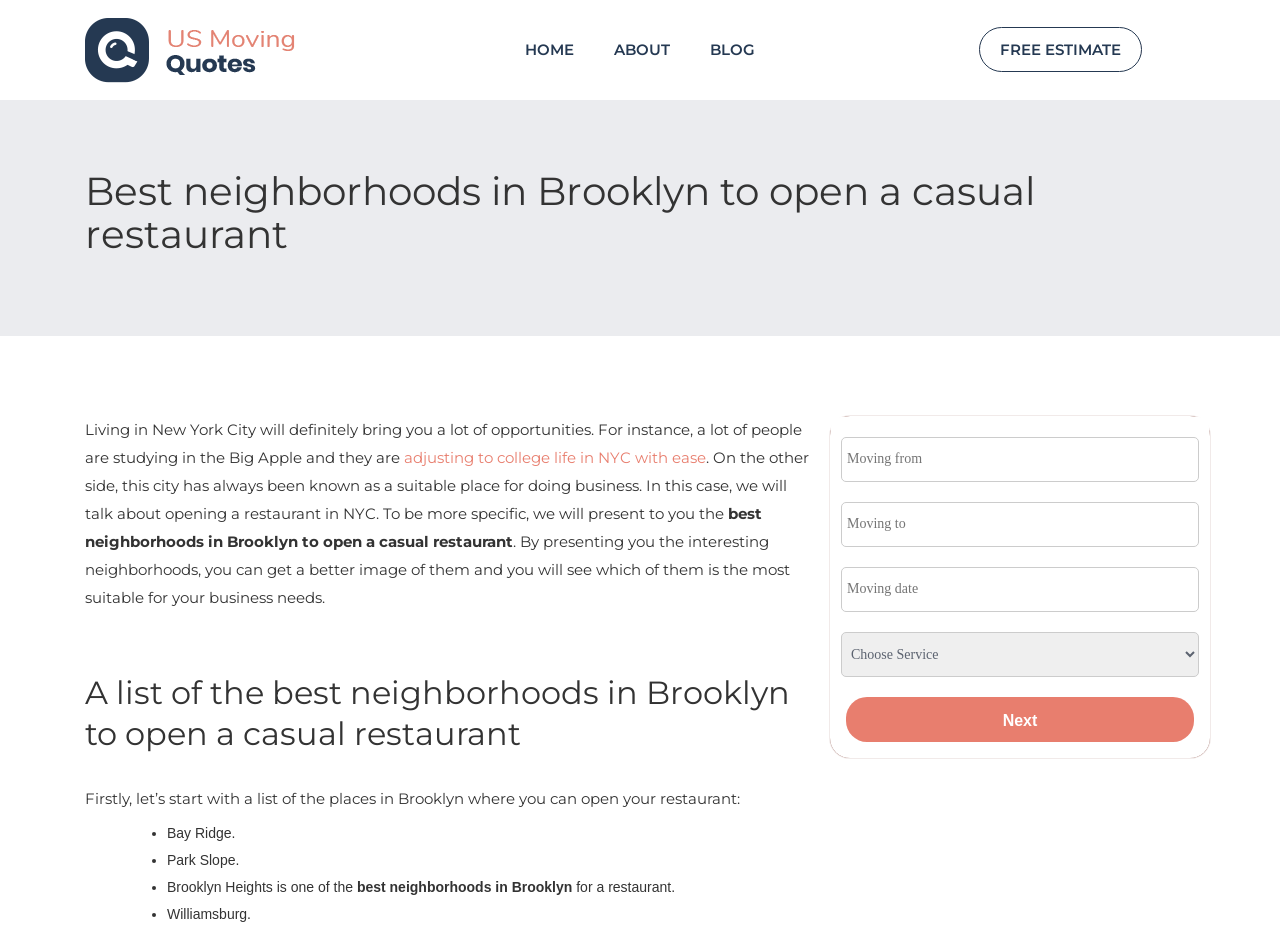Identify the bounding box coordinates of the area you need to click to perform the following instruction: "Fill in the first textbox".

[0.657, 0.47, 0.937, 0.519]